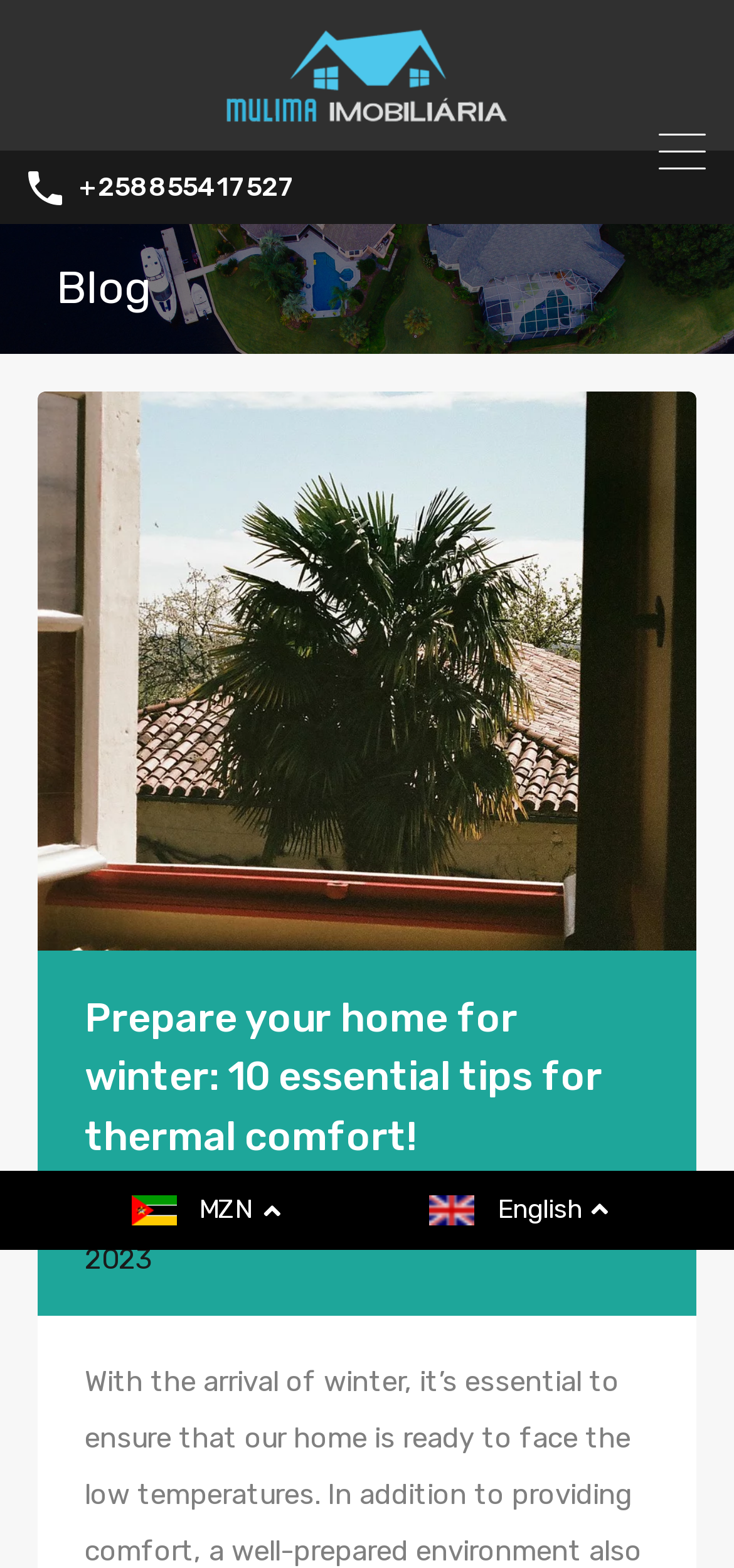Write an elaborate caption that captures the essence of the webpage.

The webpage appears to be a blog post titled "Prepare your home for winter: 10 essential tips for thermal comfort!" with a focus on providing comfort and reducing energy consumption during the winter season. 

At the top left of the page, there is a logo of "Mulima Imobiliária" with a link to the website. Below the logo, there is a small image and a phone number "+258855417527" with a link to it. 

On the top right, there is a heading "Blog" followed by a large figure that takes up most of the page's width, containing a link to the blog post title in Portuguese "Prepare sua casa para o inverno: 10 dicas imperdíveis para o conforto térmico!" with an accompanying image. 

Below the figure, there is a heading with the same title as the webpage, "Prepare your home for winter: 10 essential tips for thermal comfort!", followed by the author's name "M" and the category "Home Tips" with a link to it. The post's date "4th June 2023" is also displayed. 

At the bottom right of the page, there are a few more elements, including a link with a font awesome icon, a currency symbol "MZN", an image of the English flag, and a text "English".